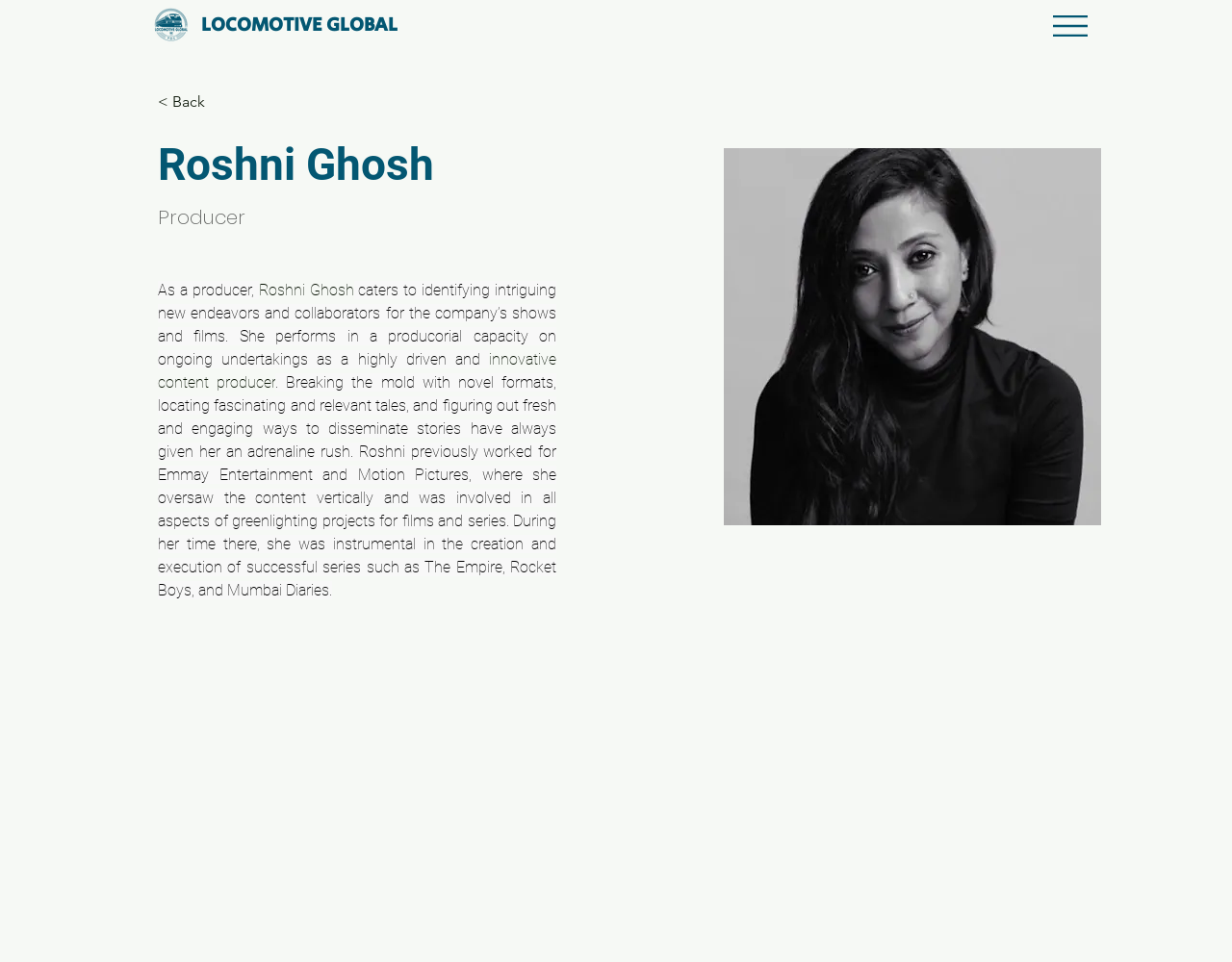What is the format of the image on the webpage?
Provide an in-depth and detailed answer to the question.

The image on the webpage is in jpg format, as indicated by the generic element with the text 'RoshniGhosh_edited.jpg'.